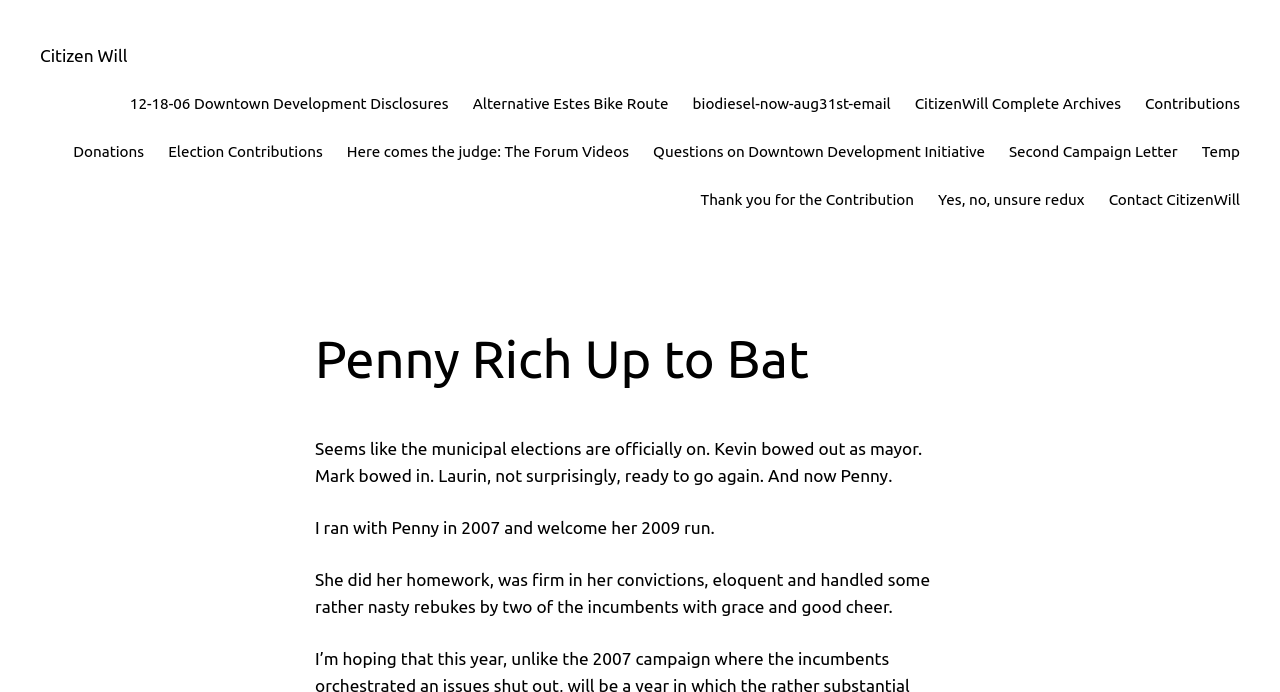What is the characteristic of Penny mentioned in the static text?
Using the image provided, answer with just one word or phrase.

Eloquent